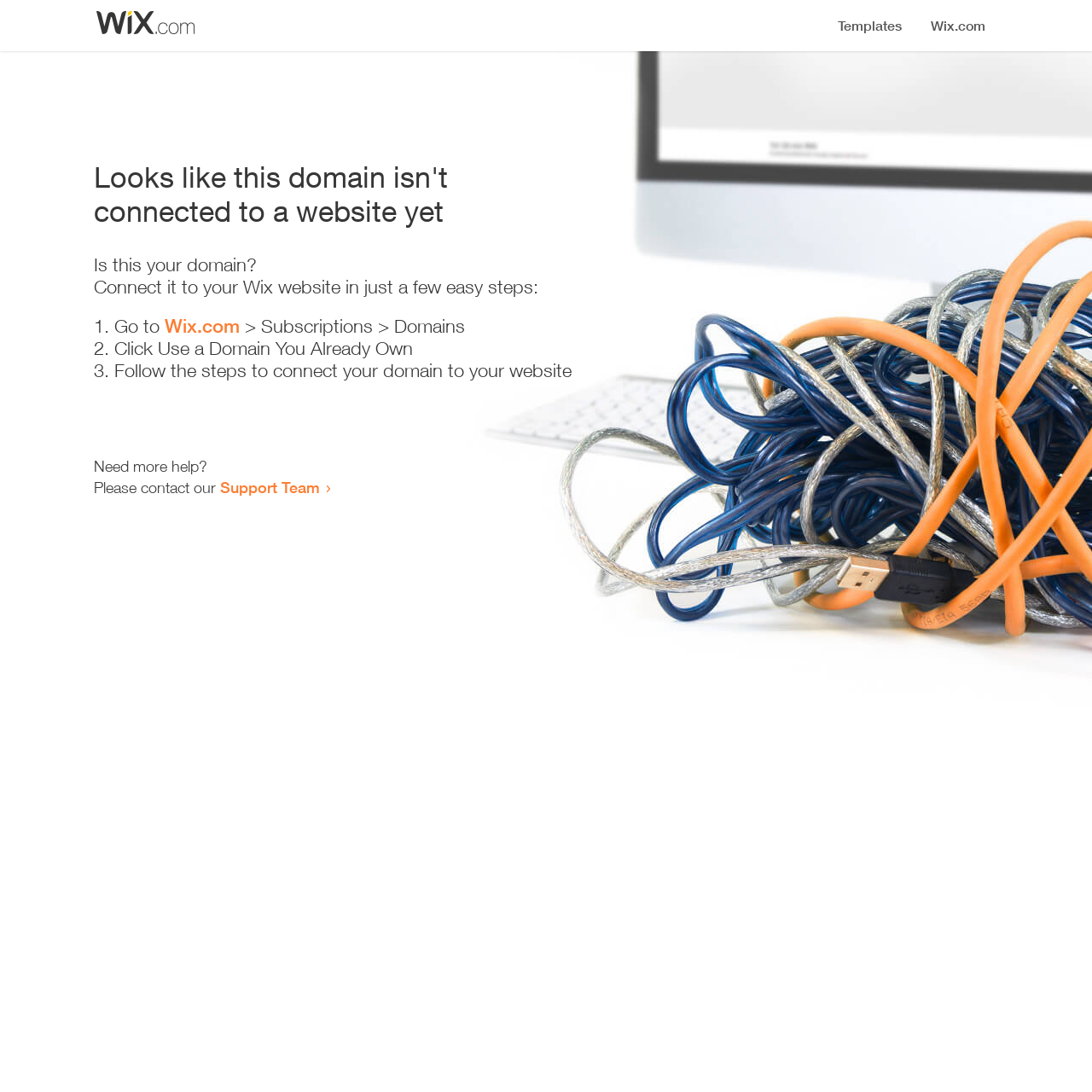Please provide a detailed answer to the question below based on the screenshot: 
What is the status of this domain?

Based on the heading 'Looks like this domain isn't connected to a website yet', it is clear that the domain is not connected to a website.